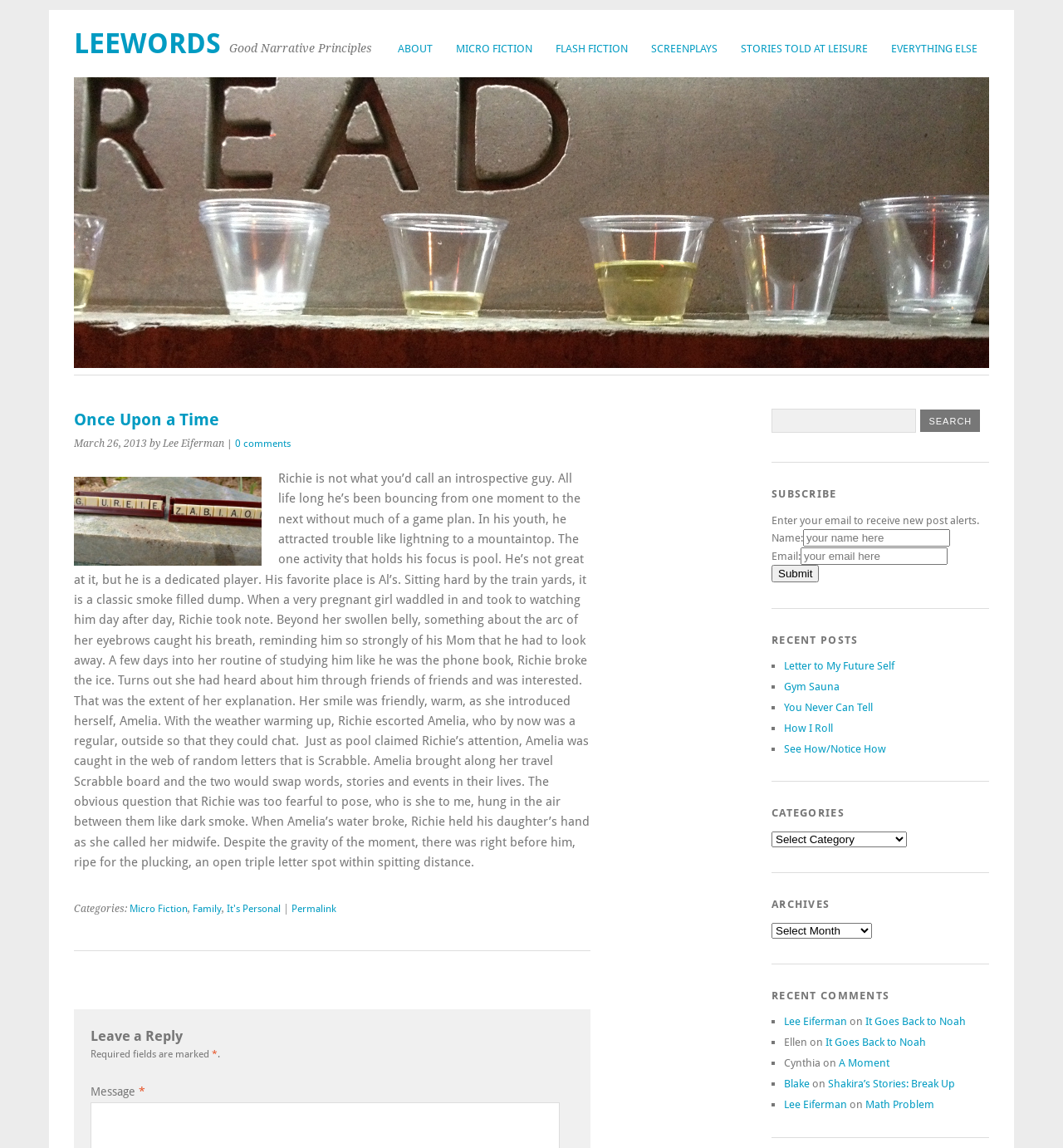Provide an in-depth description of the elements and layout of the webpage.

This webpage is a blog post titled "Once Upon a Time" by Lee Eiferman. At the top, there are six navigation links: "ABOUT", "MICRO FICTION", "FLASH FICTION", "SCREENPLAYS", "STORIES TOLD AT LEISURE", and "EVERYTHING ELSE". Below these links, there is a heading "LEEWORDS" and another heading "Good Narrative Principles".

The main content of the blog post is a short story about a character named Richie, who is not introspective and has been bouncing from one moment to the next without a game plan. The story describes Richie's life, including his interest in pool and his encounter with a pregnant girl named Amelia.

To the left of the main content, there is an image "IMG_3020". Below the main content, there is a footer section with categories, including "Micro Fiction", "Family", and "It's Personal". There is also a "Leave a Reply" section with fields for name, email, and message.

On the right side of the page, there are several sections, including a search bar, a "SUBSCRIBE" section to receive new post alerts, a "RECENT POSTS" section with links to other blog posts, a "CATEGORIES" section, an "ARCHIVES" section, and a "RECENT COMMENTS" section with comments from other users.